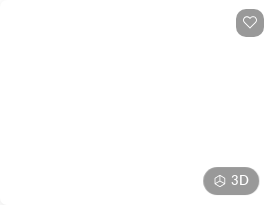What is the area of the office space?
Based on the image, please offer an in-depth response to the question.

The area of the office space is mentioned in the caption as 3,750 square feet, which is a key feature of the space that would be important for businesses to consider when deciding whether it meets their needs.